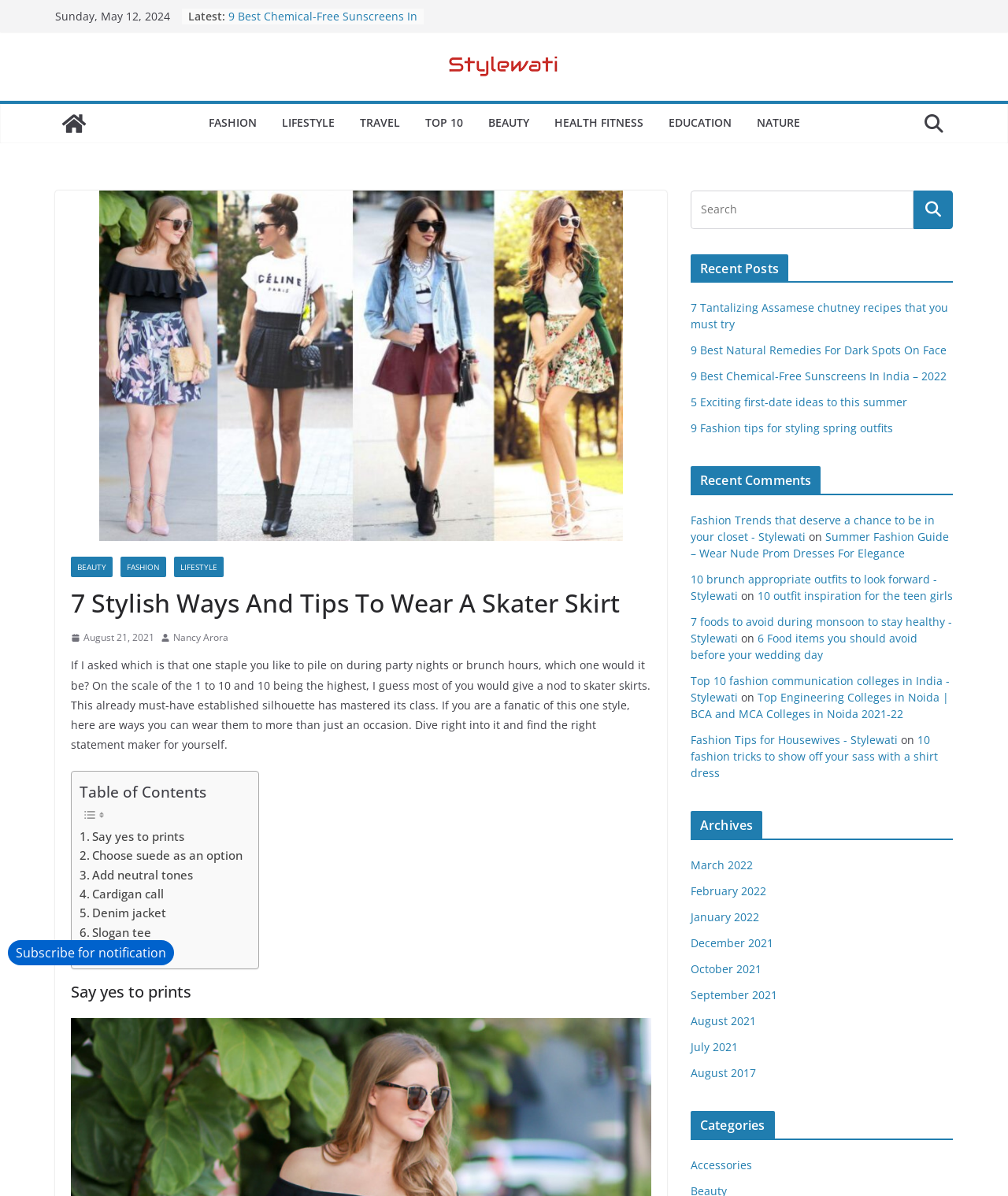Provide a brief response in the form of a single word or phrase:
What is the category of the link '9 Best Natural Remedies For Dark Spots On Face'?

BEAUTY